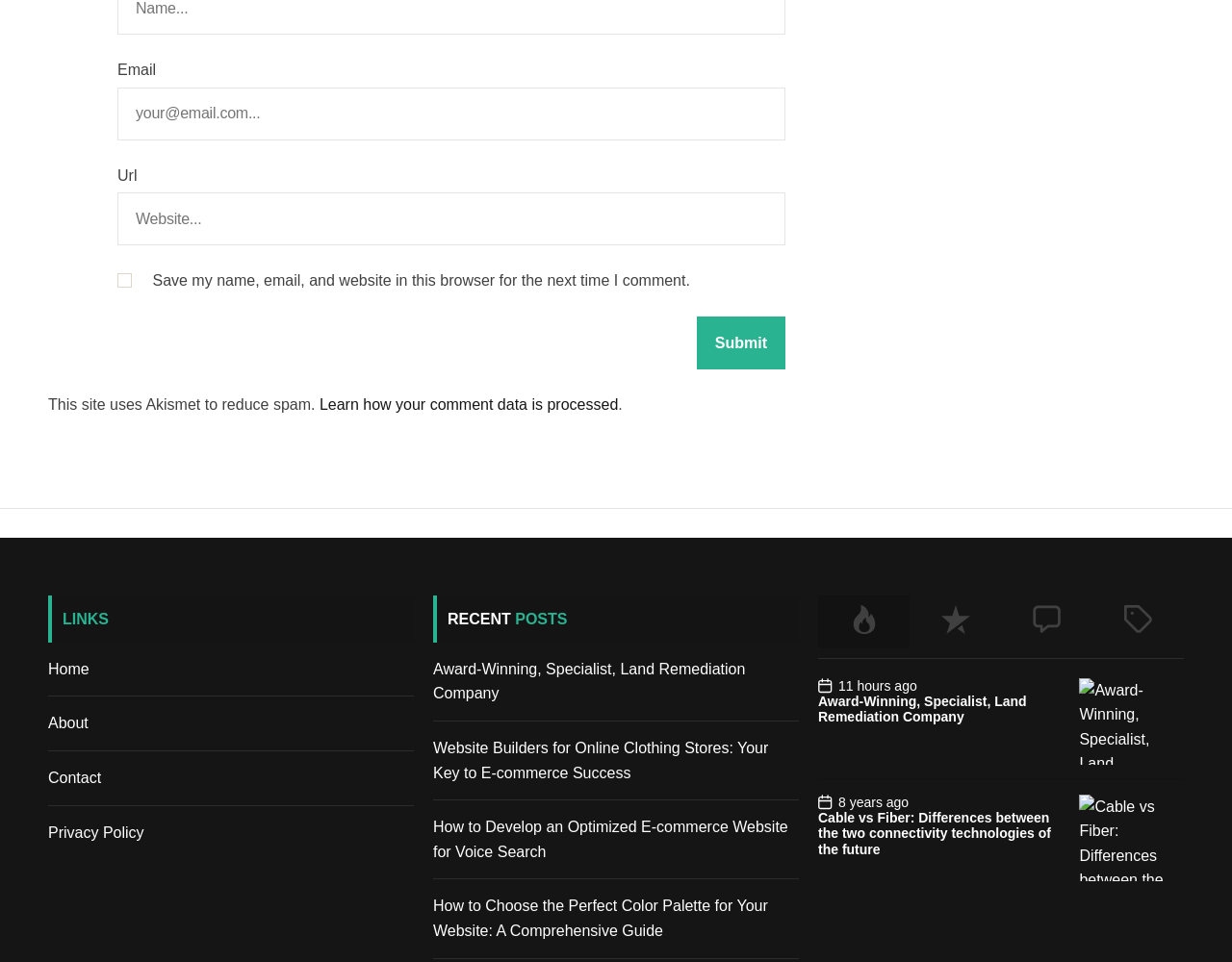What is the time period mentioned in the second article?
Please use the image to deliver a detailed and complete answer.

The second article has a static text '8 years ago' which suggests that the article was published 8 years ago.